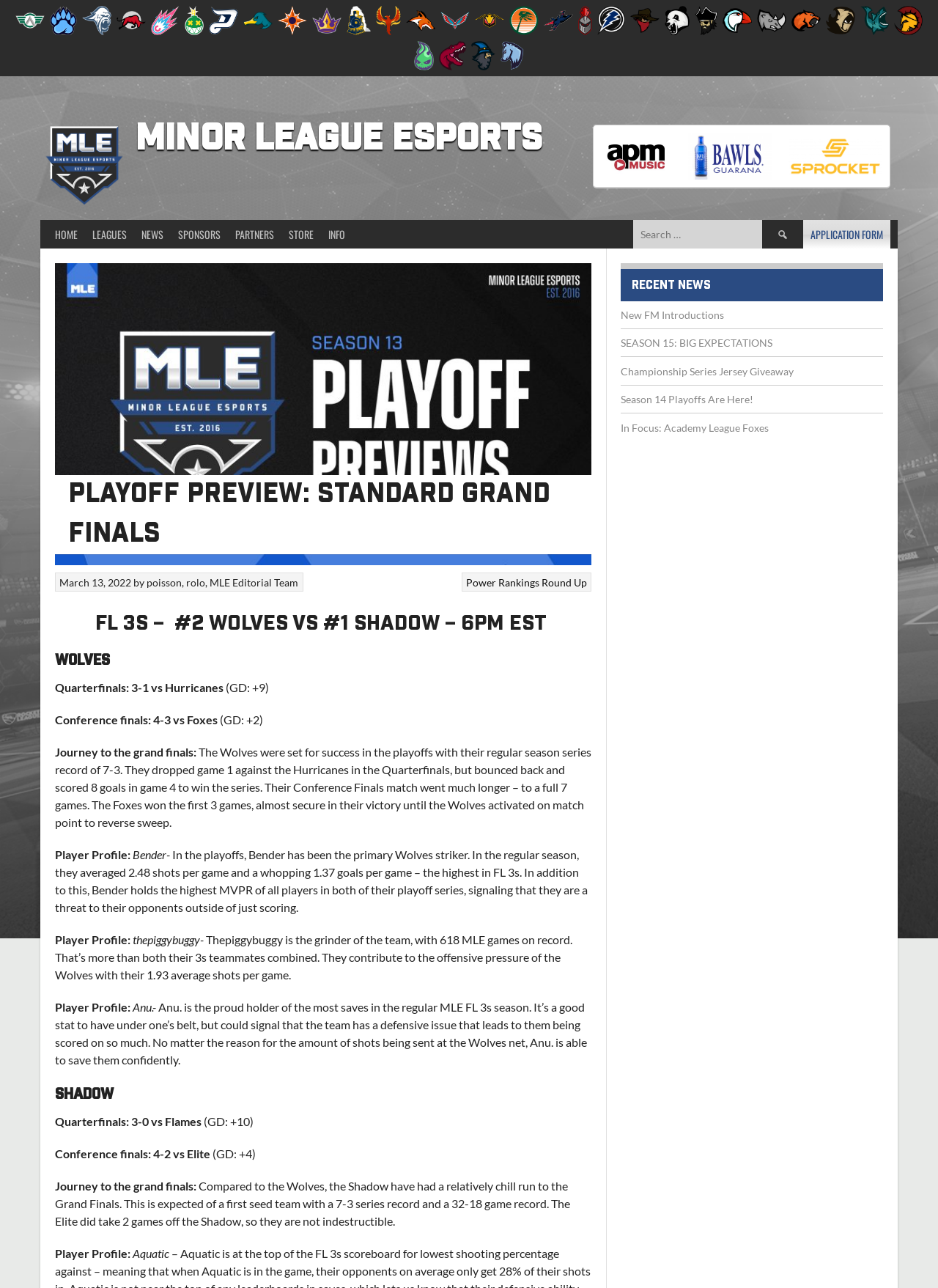Answer briefly with one word or phrase:
How many navigation links are there?

4